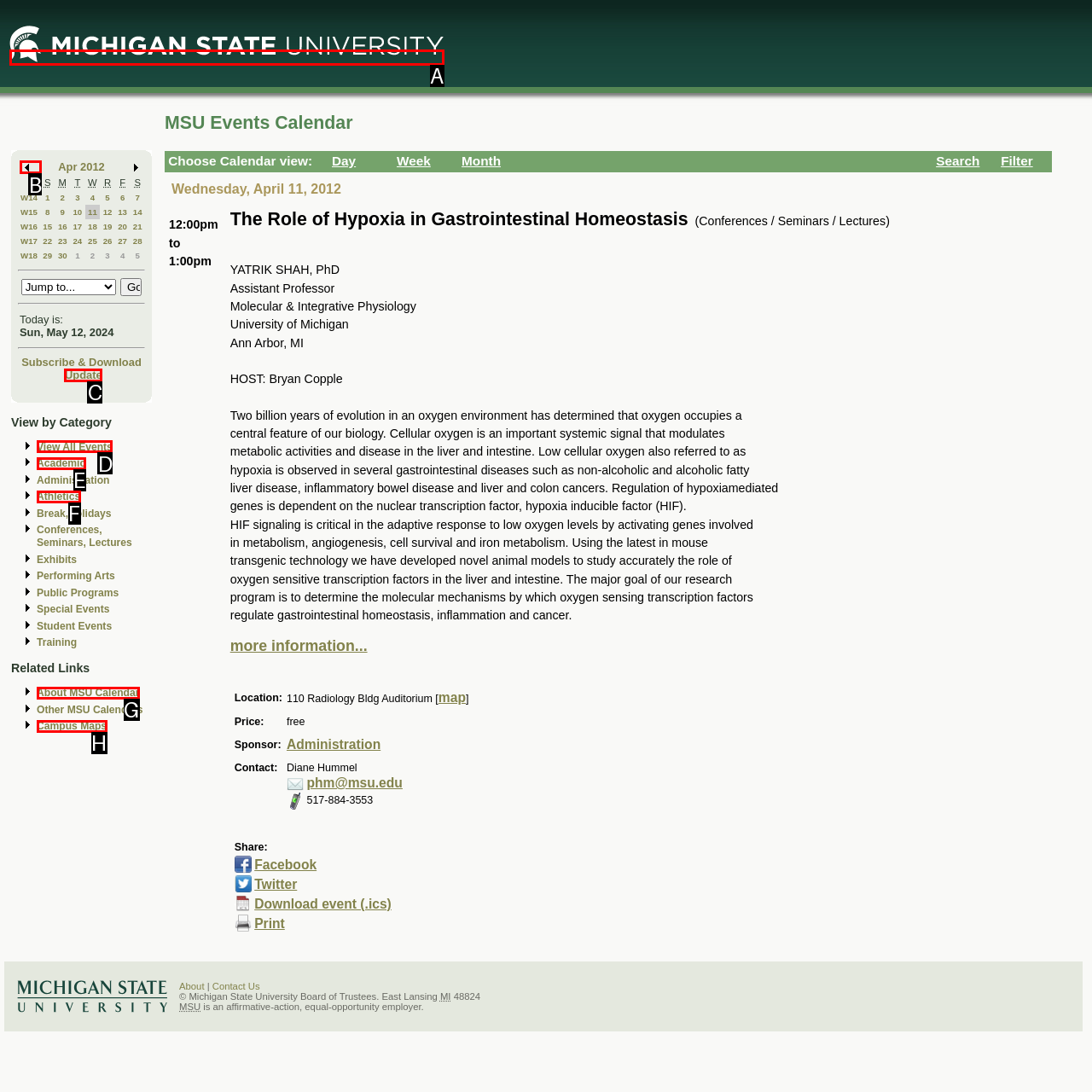Determine which option you need to click to execute the following task: Go to previous month. Provide your answer as a single letter.

B